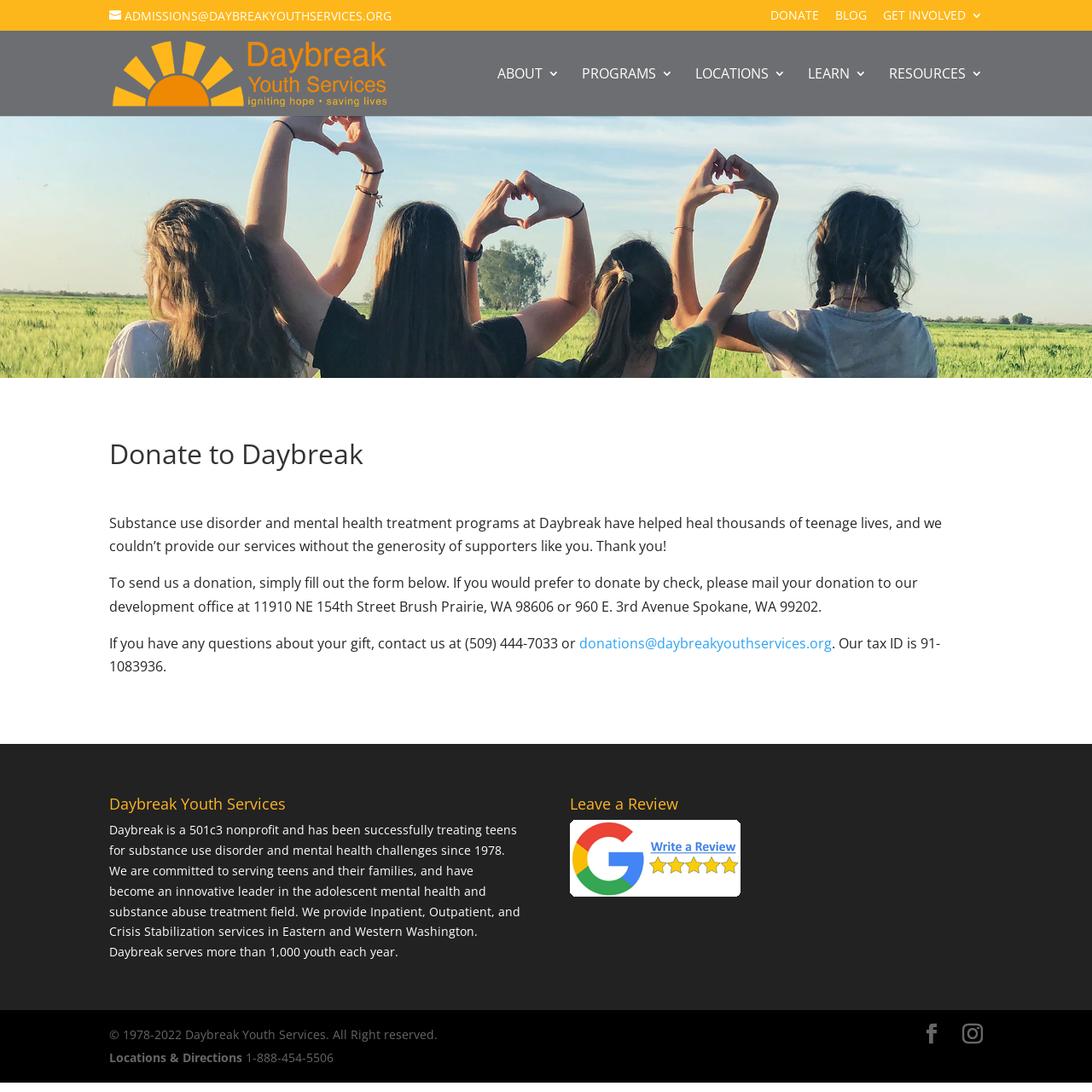Point out the bounding box coordinates of the section to click in order to follow this instruction: "Click Donate".

[0.705, 0.008, 0.75, 0.027]